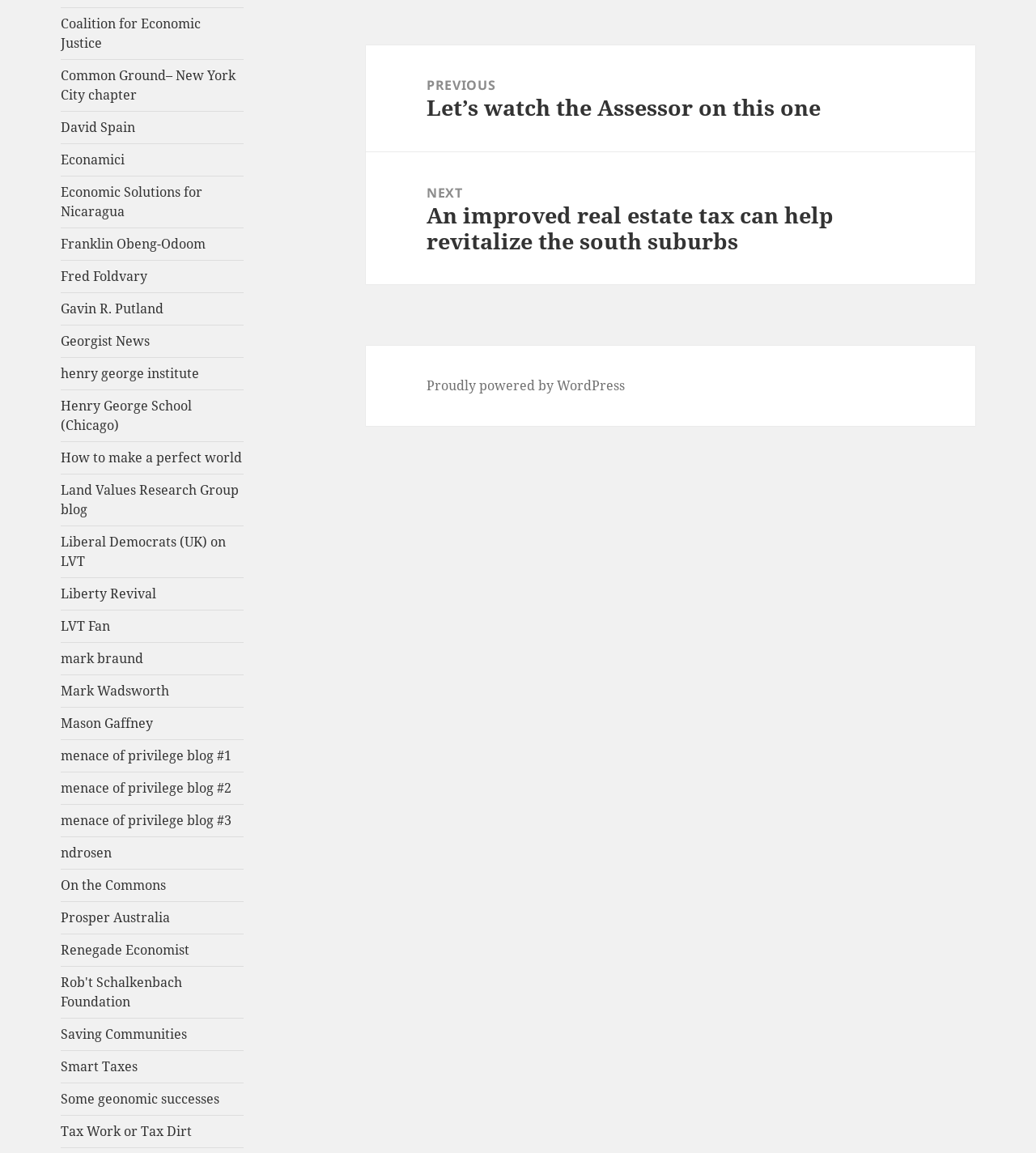Please identify the bounding box coordinates of the area I need to click to accomplish the following instruction: "Visit the Henry George Institute website".

[0.059, 0.316, 0.192, 0.332]